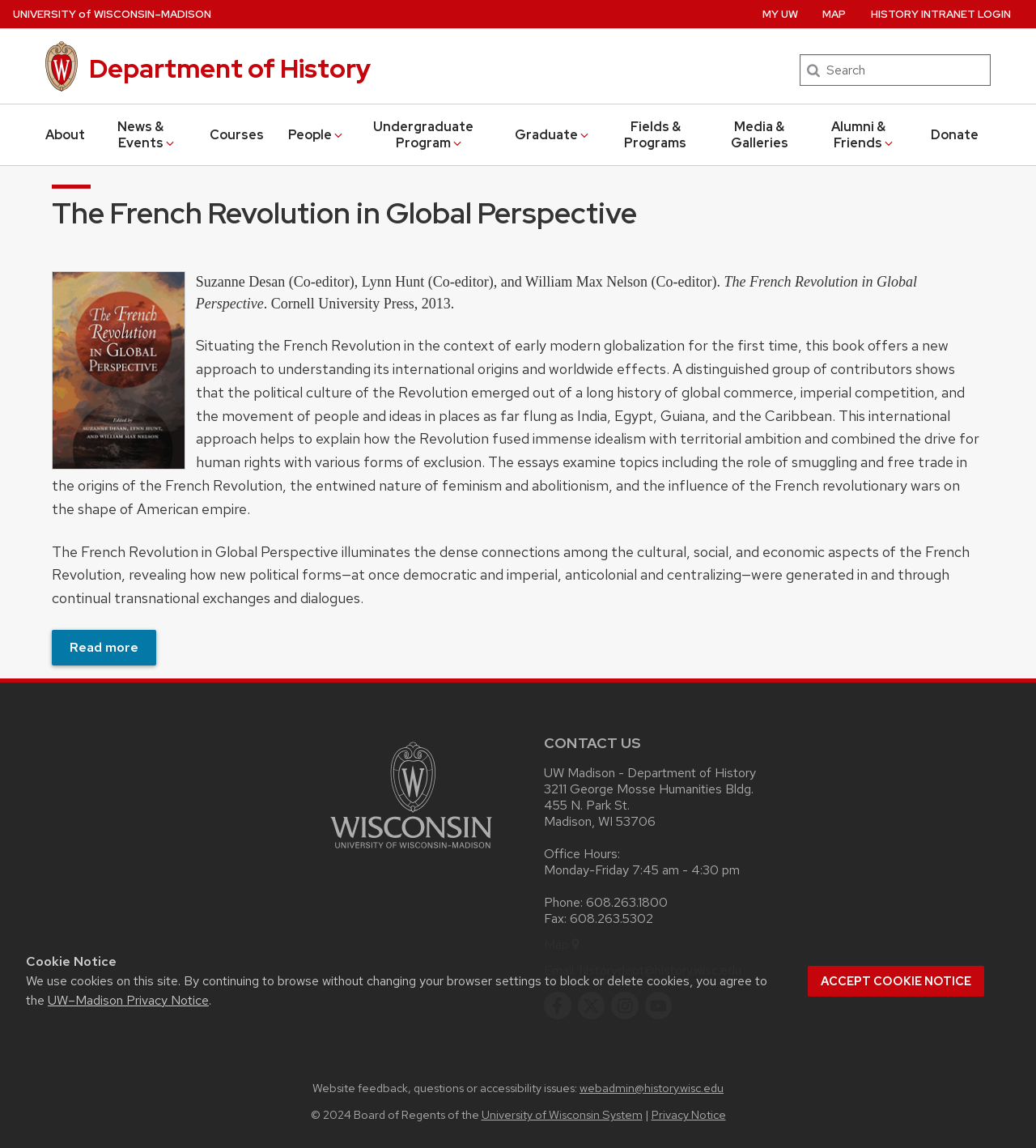Find the bounding box coordinates for the HTML element described in this sentence: "CONTACT OUR OFFICE TODAY". Provide the coordinates as four float numbers between 0 and 1, in the format [left, top, right, bottom].

None